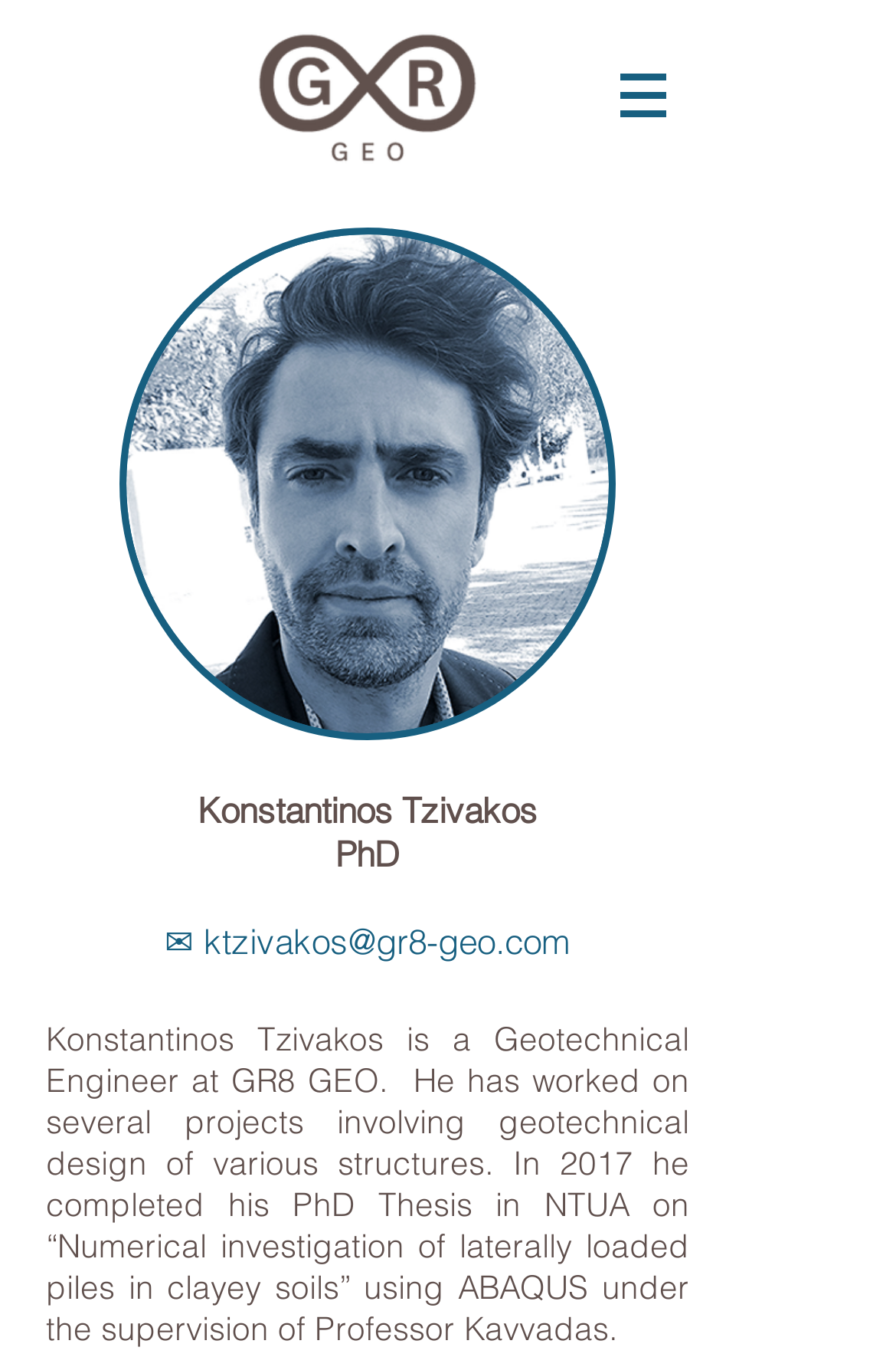Provide the bounding box coordinates of the HTML element this sentence describes: "ktzivakos@gr8-geo.com".

[0.227, 0.678, 0.637, 0.71]